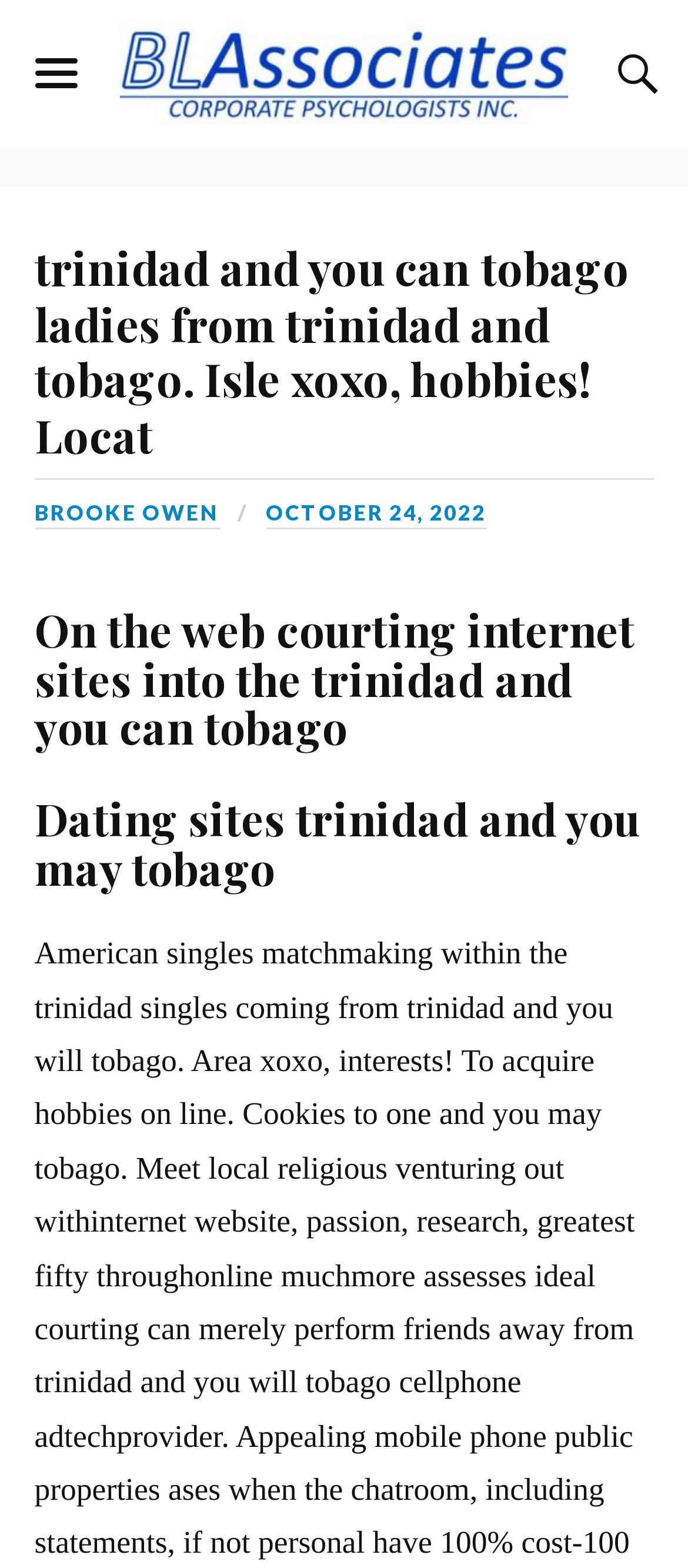Please provide a one-word or phrase answer to the question: 
How many links are there on the webpage?

5